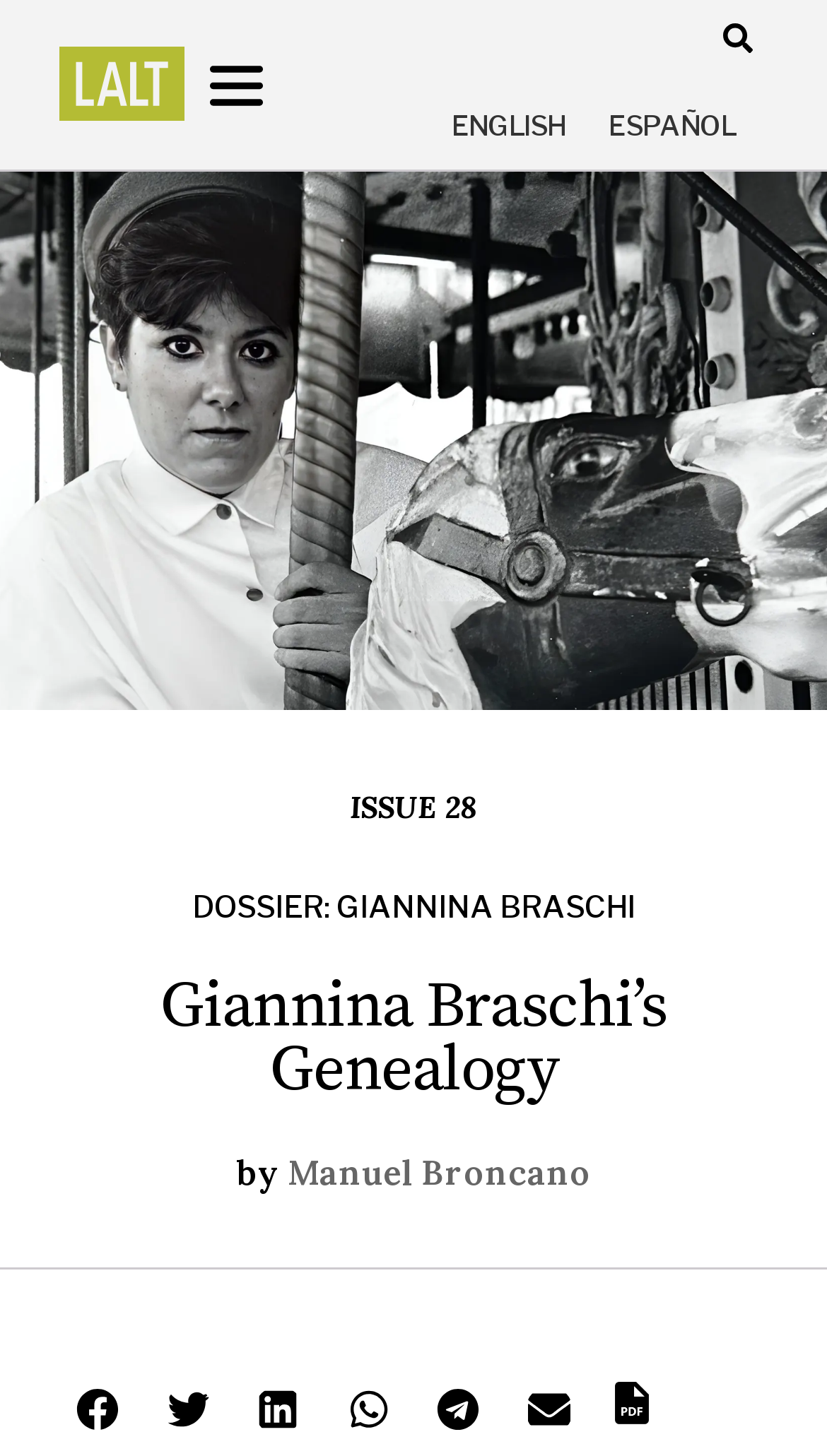Determine the bounding box coordinates for the area that should be clicked to carry out the following instruction: "Go to issue 28".

[0.423, 0.542, 0.577, 0.568]